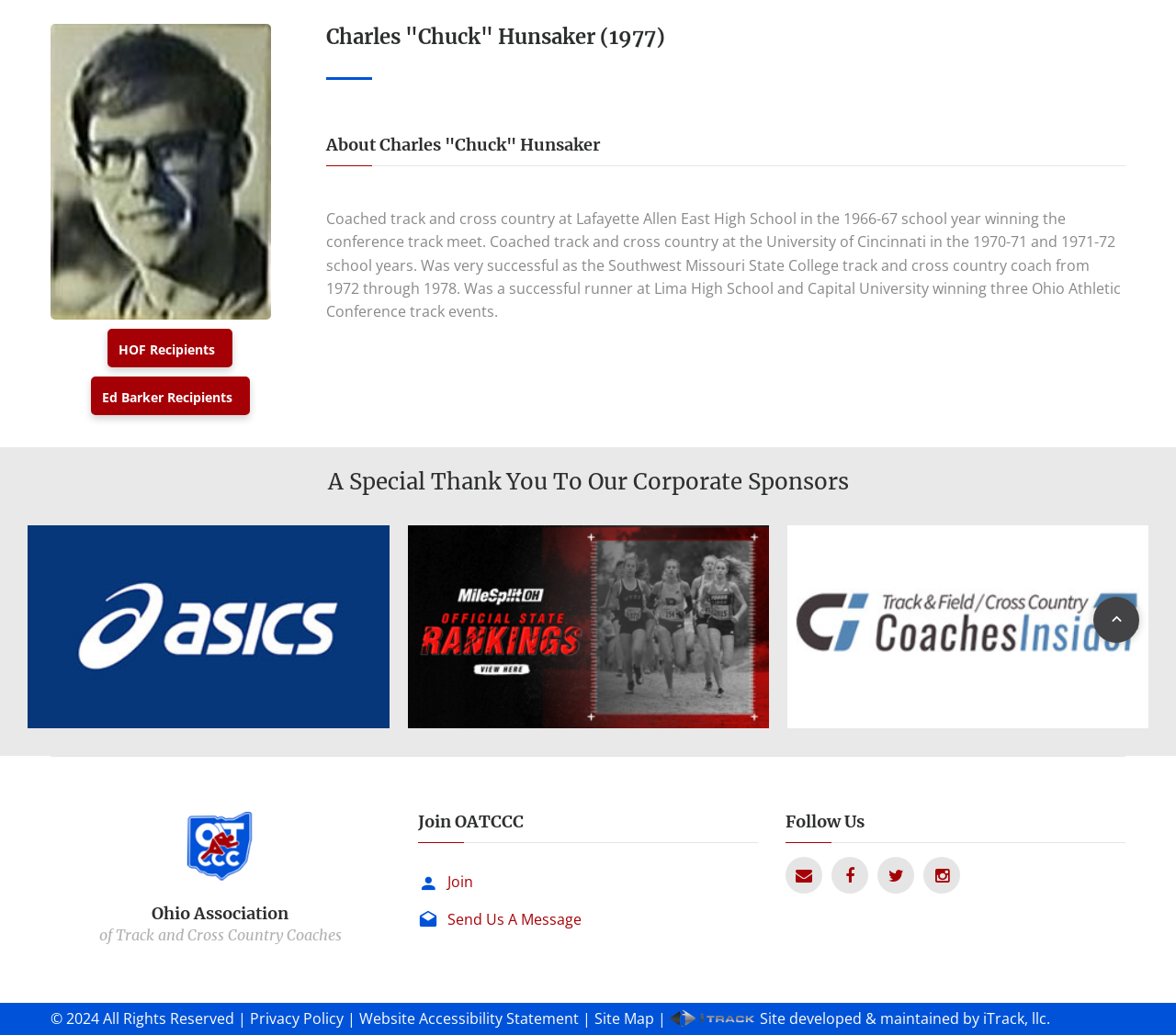Identify the bounding box coordinates for the UI element described by the following text: "HOF Recipients". Provide the coordinates as four float numbers between 0 and 1, in the format [left, top, right, bottom].

[0.091, 0.318, 0.198, 0.355]